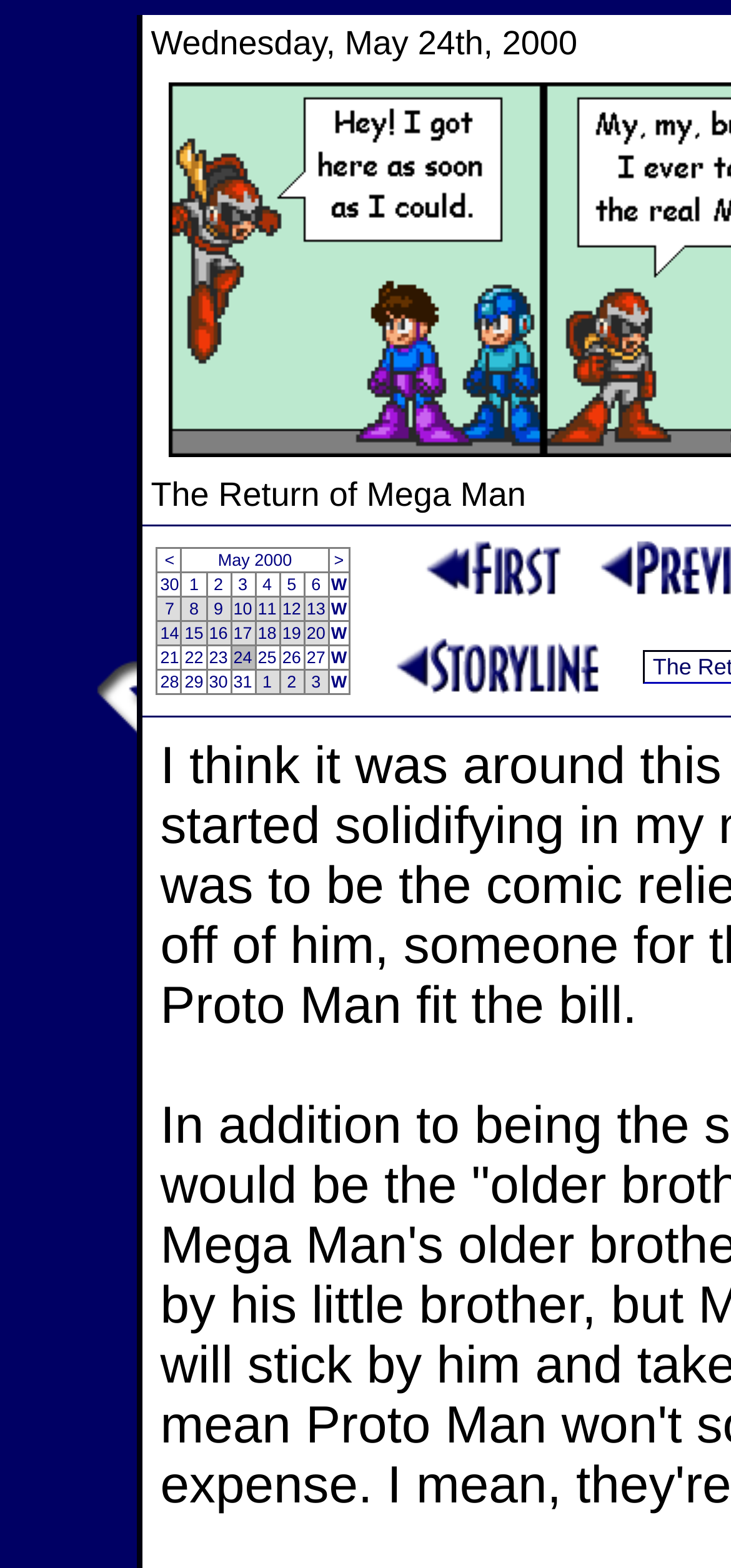Please answer the following question using a single word or phrase: 
What is the last number in the table?

28